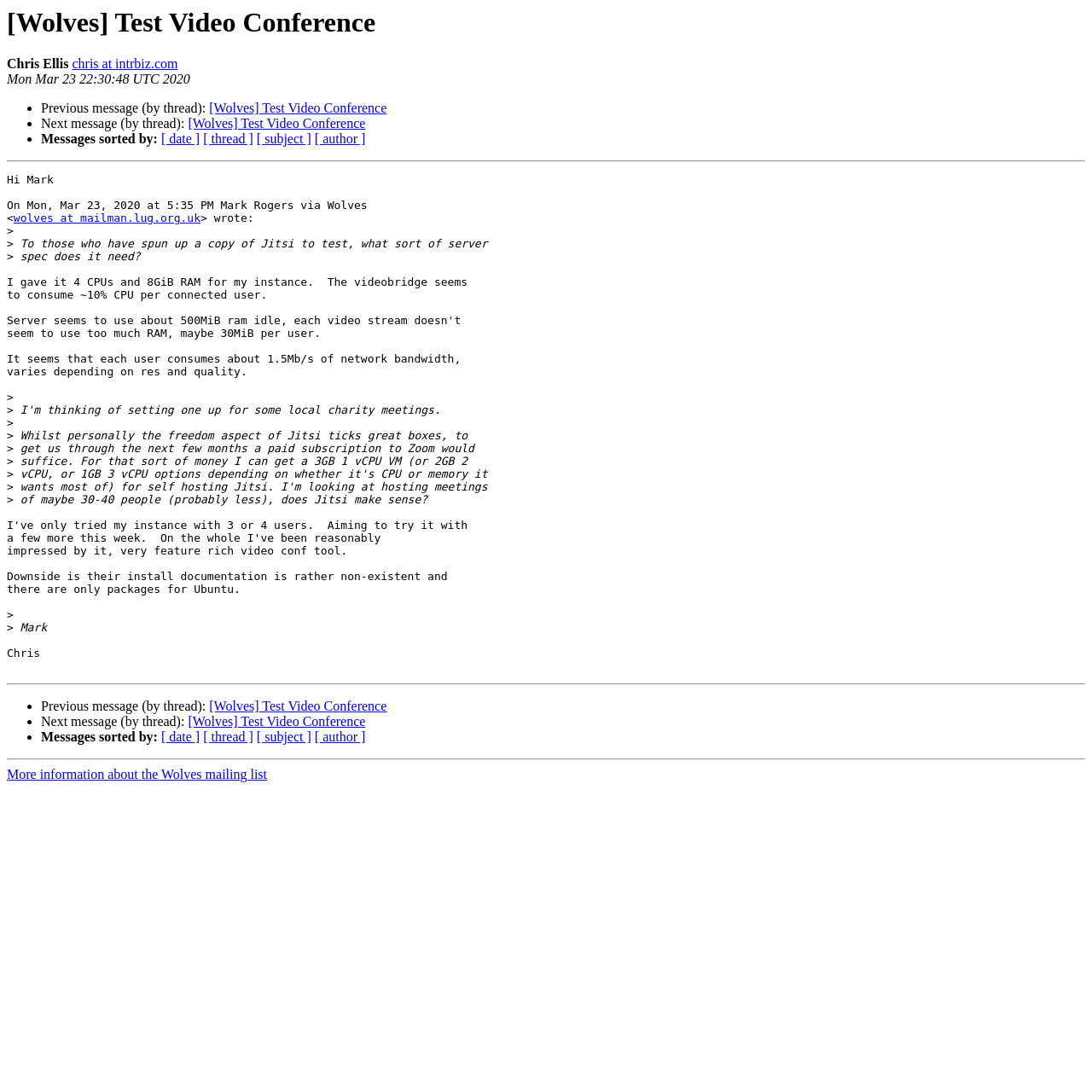Please pinpoint the bounding box coordinates for the region I should click to adhere to this instruction: "Visit Wolves mailing list information".

[0.006, 0.703, 0.245, 0.716]